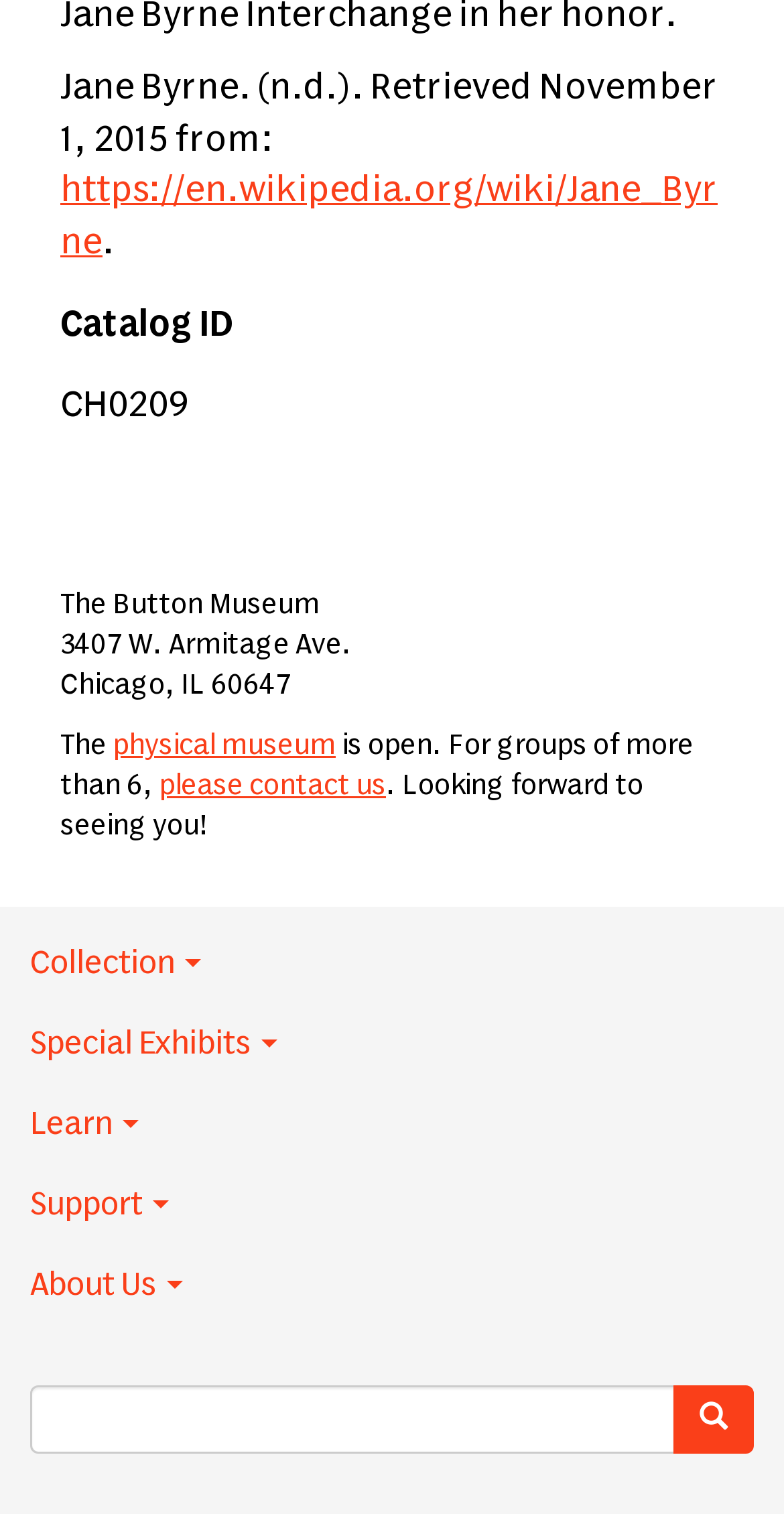How many navigation links are there?
Using the visual information, answer the question in a single word or phrase.

5